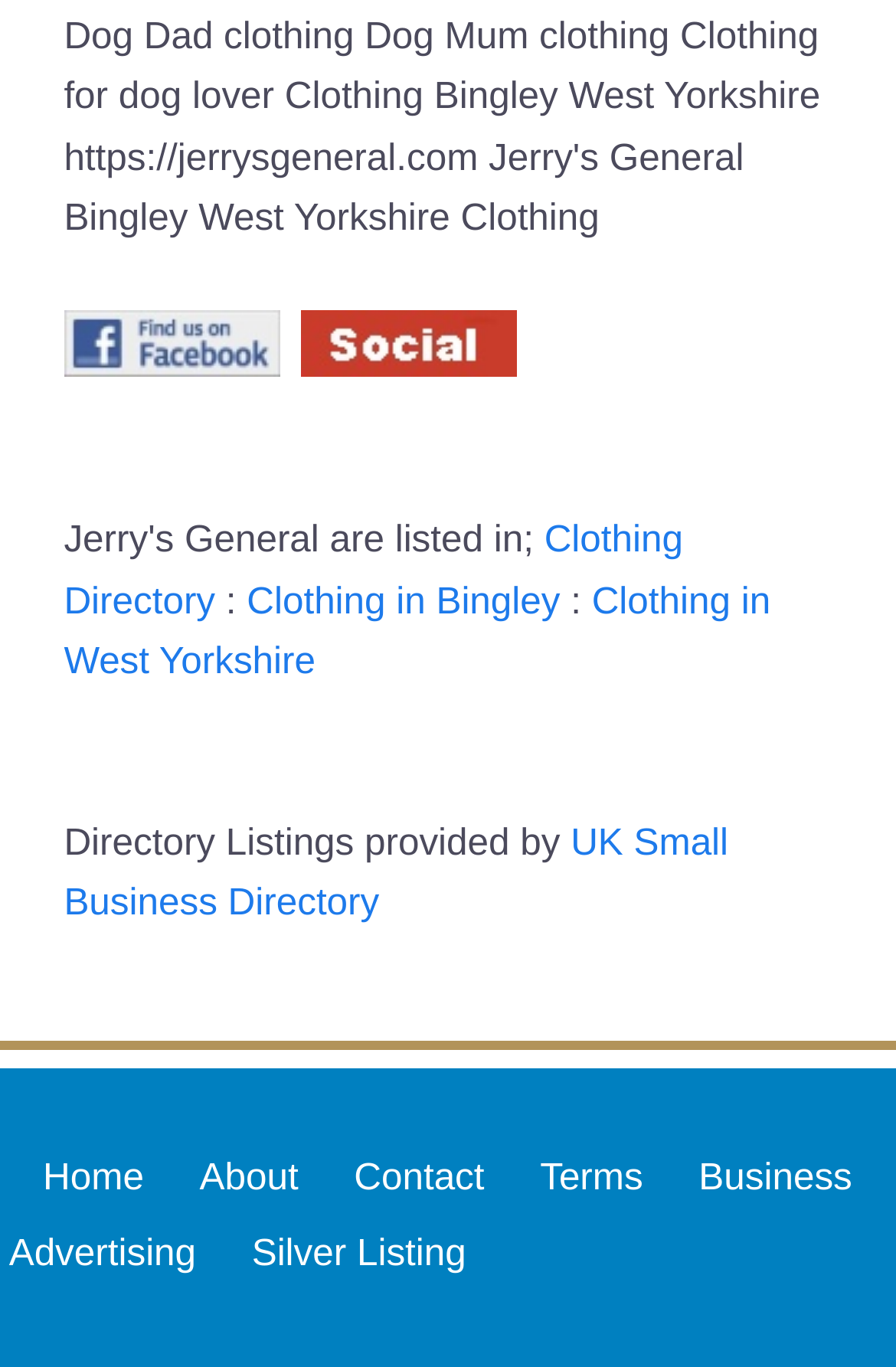Please provide the bounding box coordinates for the element that needs to be clicked to perform the following instruction: "Find Jerry's General on Facebook". The coordinates should be given as four float numbers between 0 and 1, i.e., [left, top, right, bottom].

[0.071, 0.252, 0.312, 0.282]